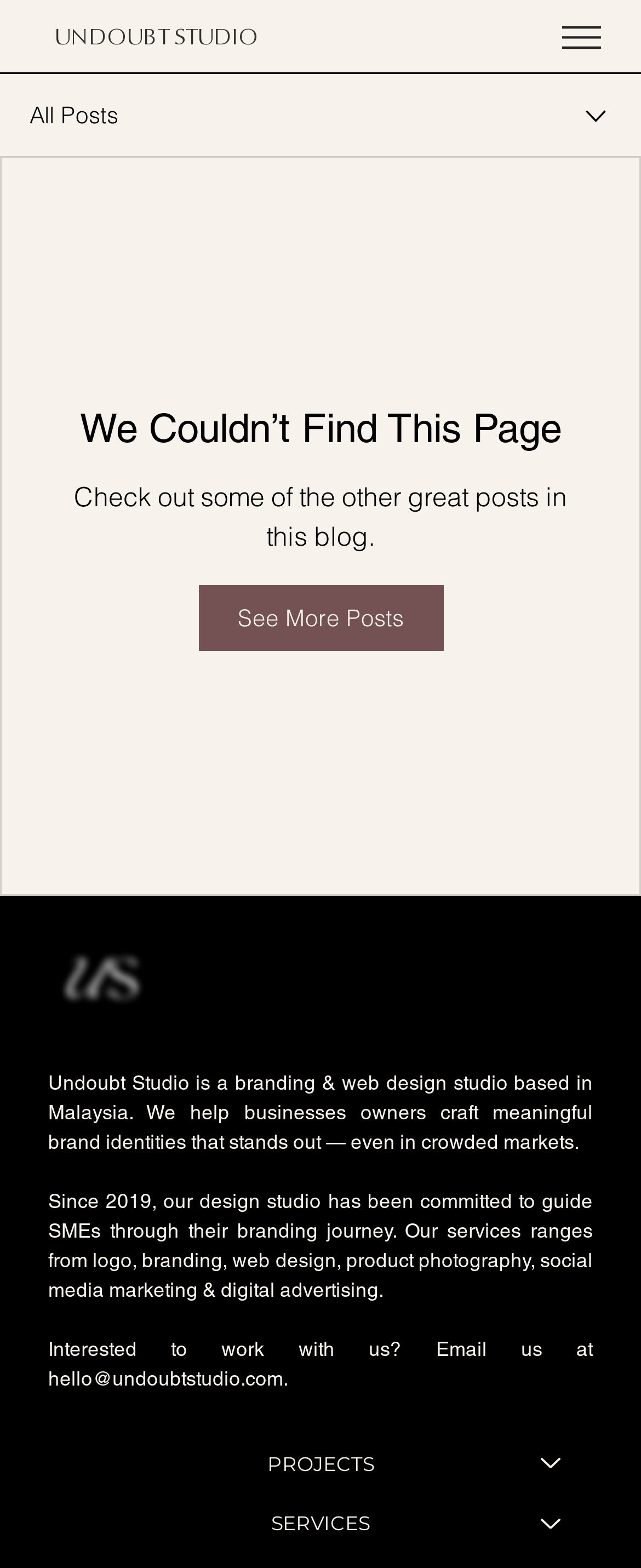What is the studio's specialization?
Using the image, respond with a single word or phrase.

Branding & web design